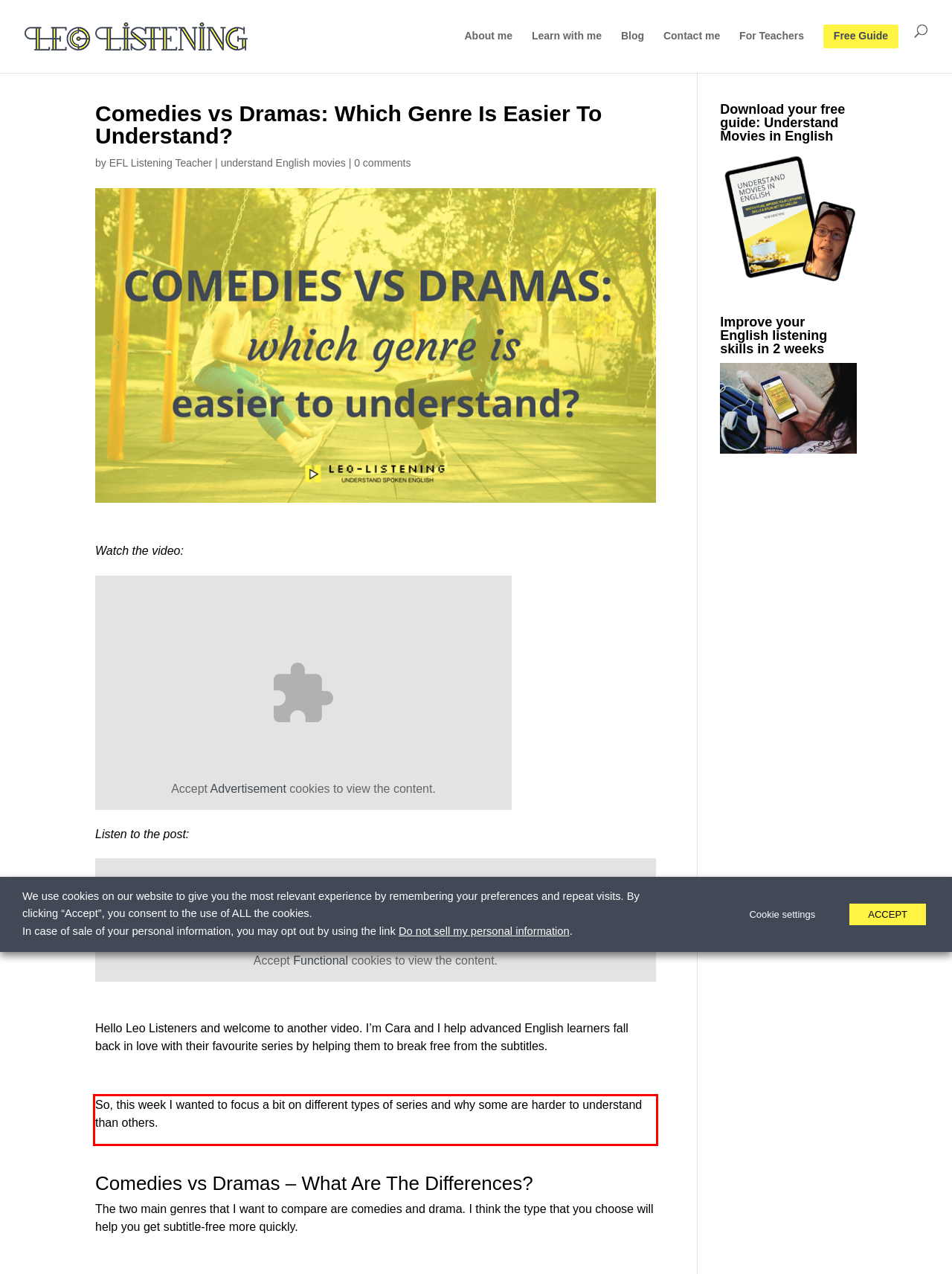Given a screenshot of a webpage with a red bounding box, please identify and retrieve the text inside the red rectangle.

So, this week I wanted to focus a bit on different types of series and why some are harder to understand than others.